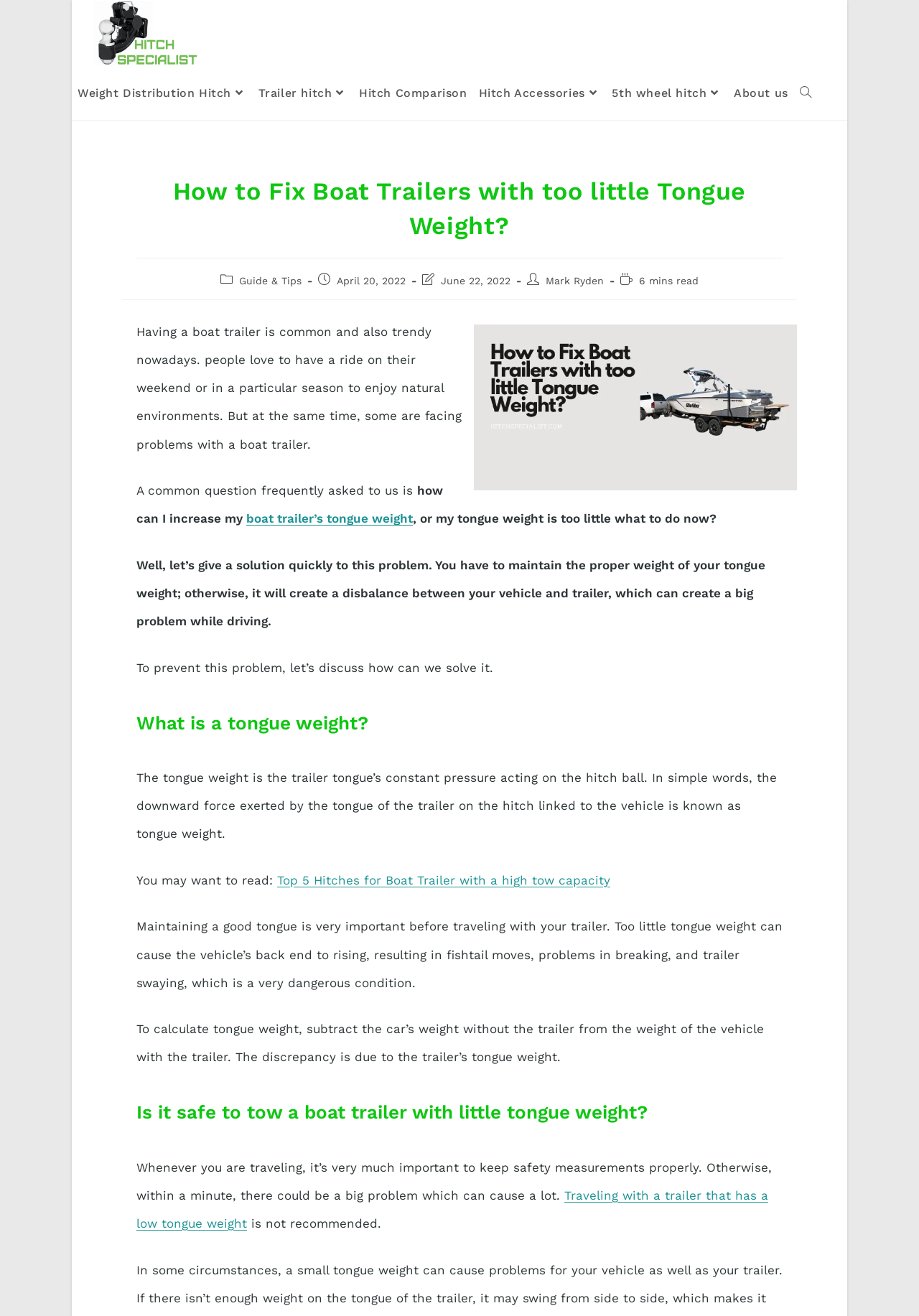How long does it take to read the current post?
Refer to the screenshot and deliver a thorough answer to the question presented.

The reading time of the current post can be found in the section below the main heading, where it says 'Reading time:' followed by the text '6 mins read'.